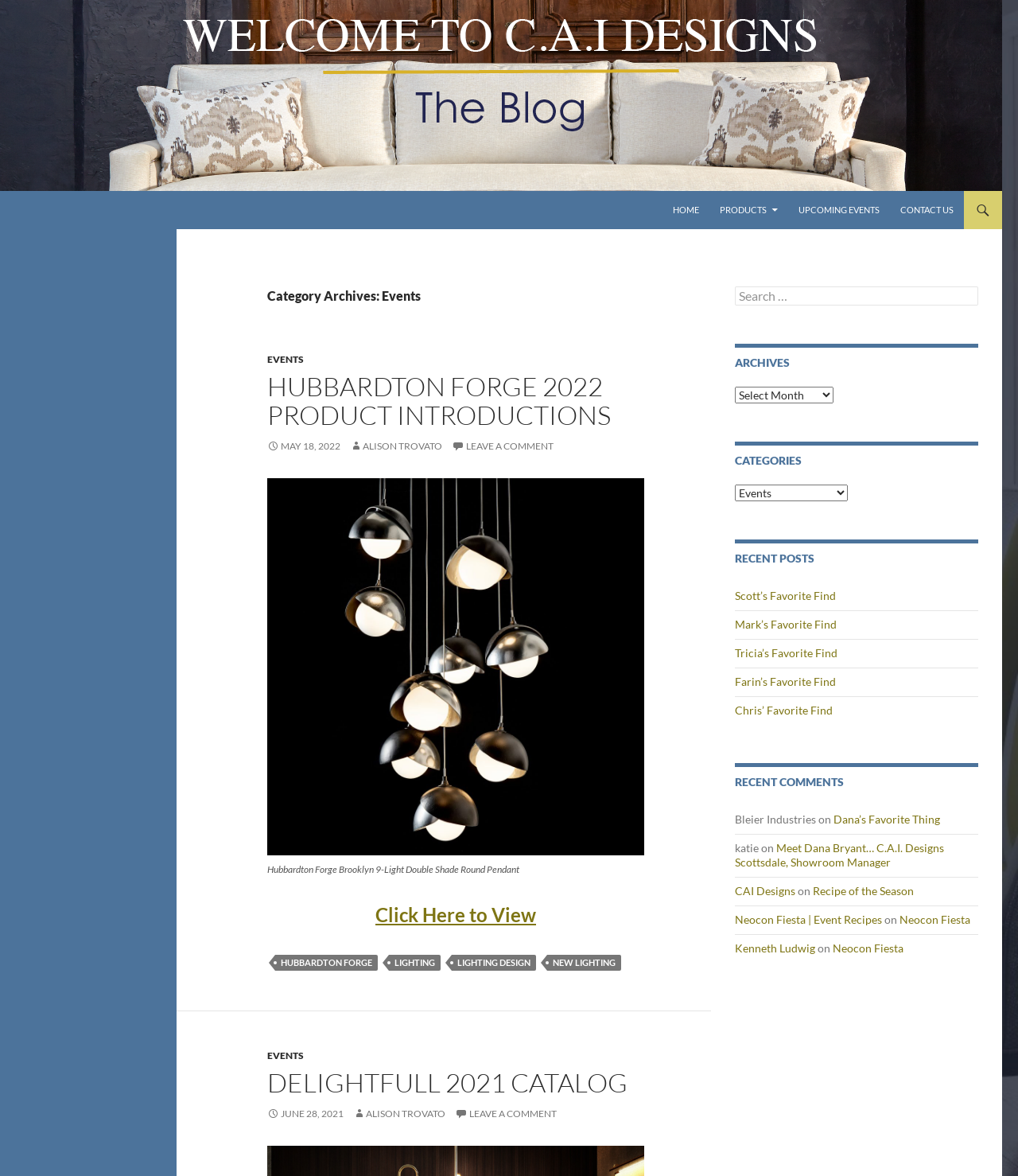Select the bounding box coordinates of the element I need to click to carry out the following instruction: "Click on the 'HOME' link".

[0.652, 0.162, 0.696, 0.195]